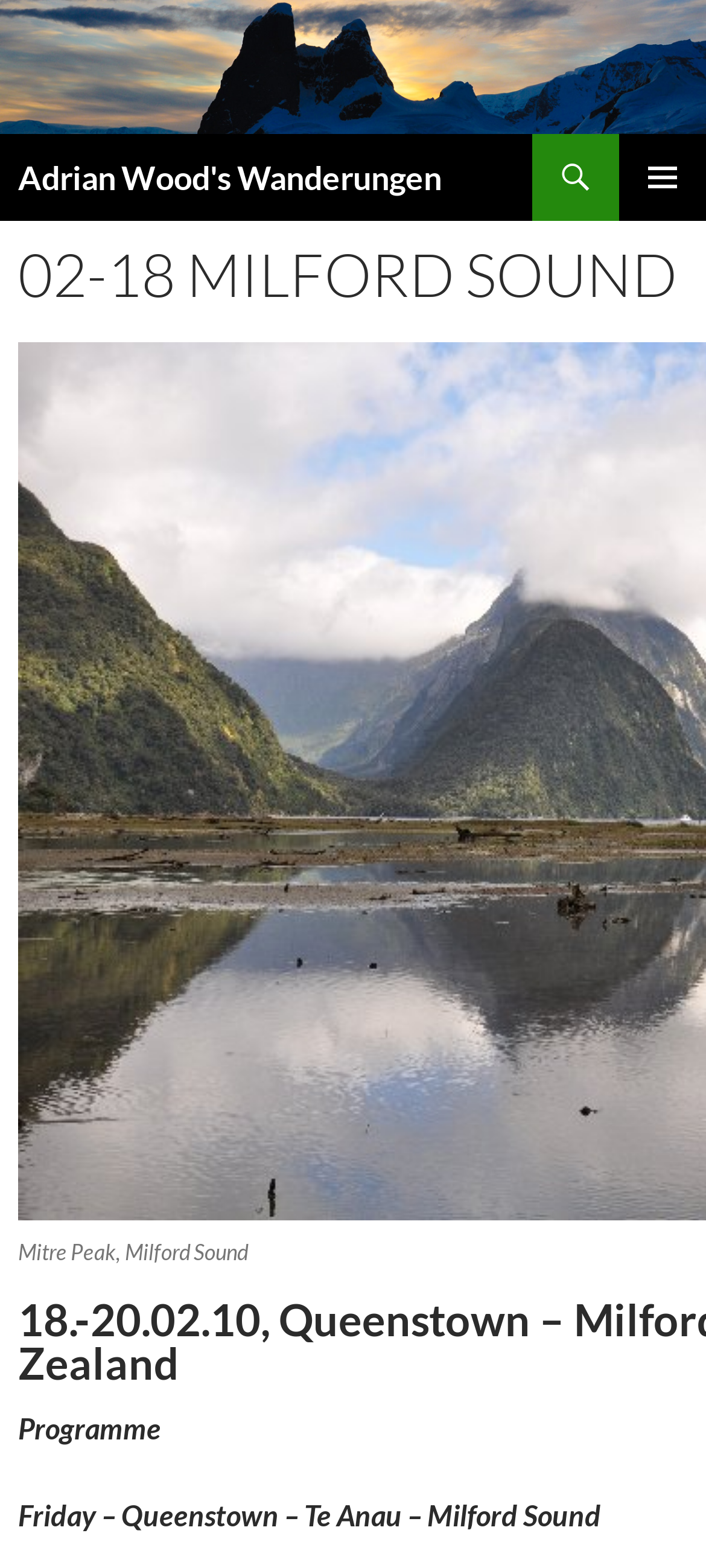Extract the top-level heading from the webpage and provide its text.

Adrian Wood's Wanderungen